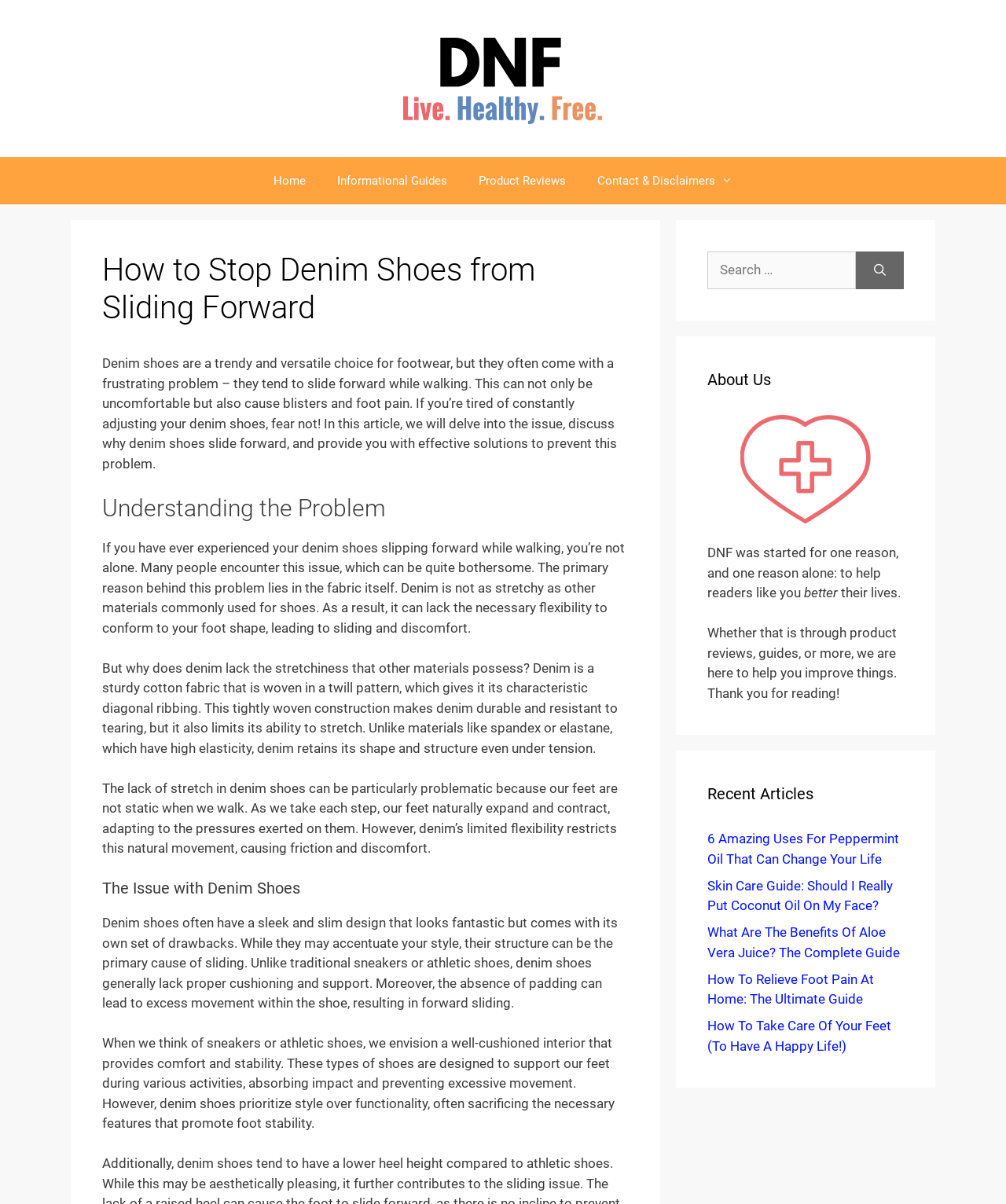Identify the bounding box coordinates for the region of the element that should be clicked to carry out the instruction: "Click the 'How to Relieve Foot Pain At Home: The Ultimate Guide' link". The bounding box coordinates should be four float numbers between 0 and 1, i.e., [left, top, right, bottom].

[0.703, 0.807, 0.869, 0.836]